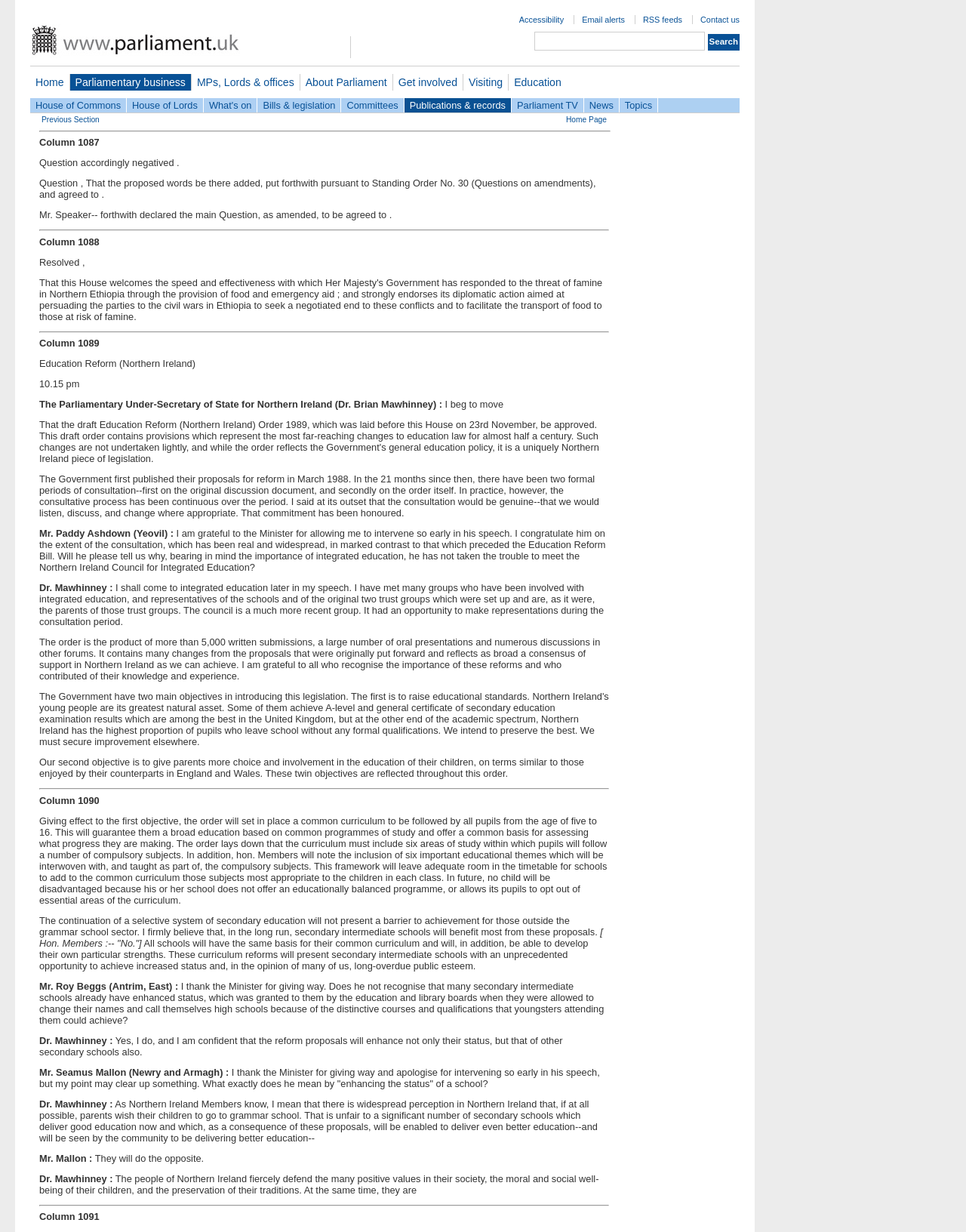What is the purpose of the order?
Respond with a short answer, either a single word or a phrase, based on the image.

To give parents more choice and involvement